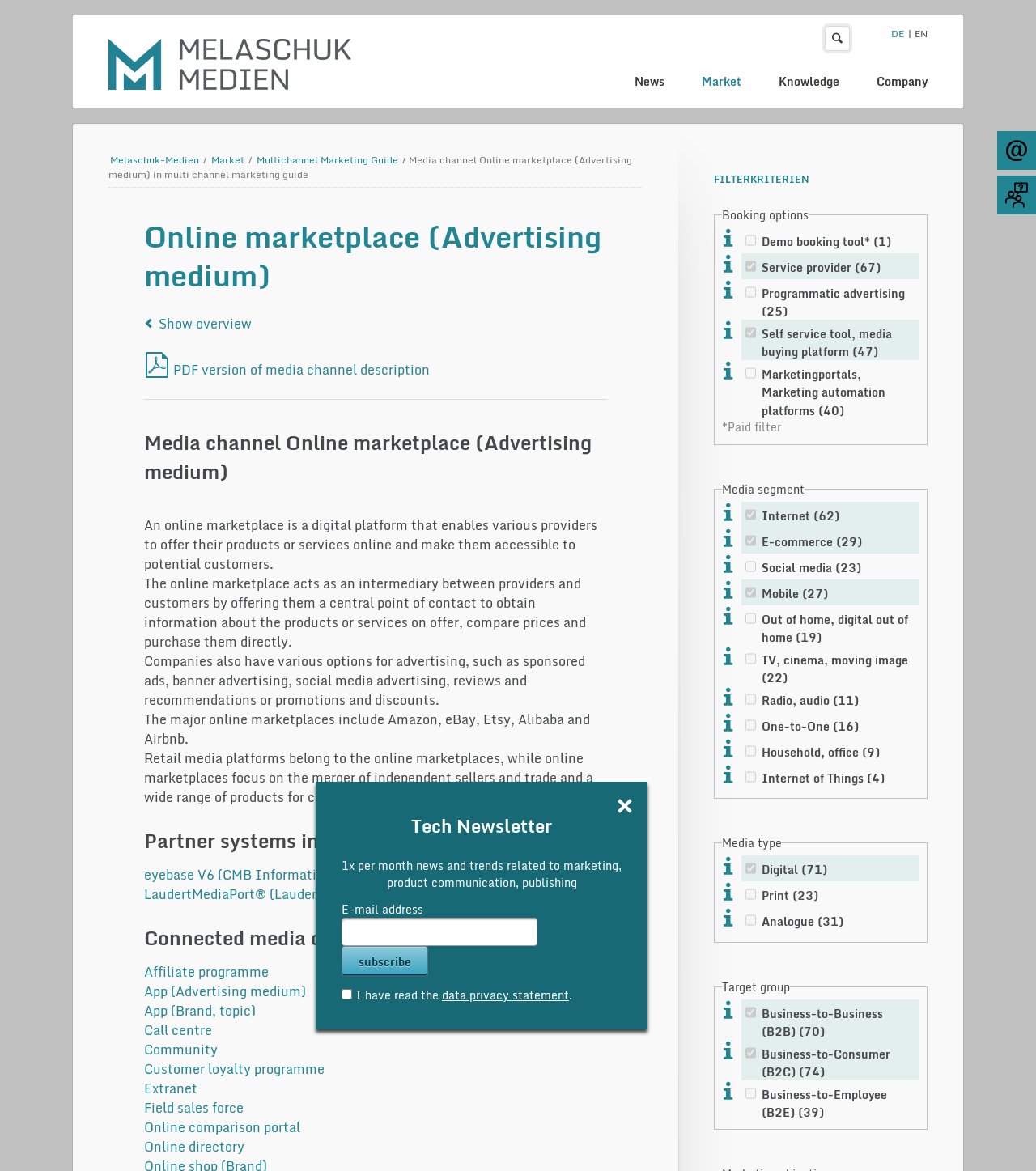Locate the bounding box coordinates of the element you need to click to accomplish the task described by this instruction: "Click the 'Contact' link".

[0.962, 0.112, 1.0, 0.145]